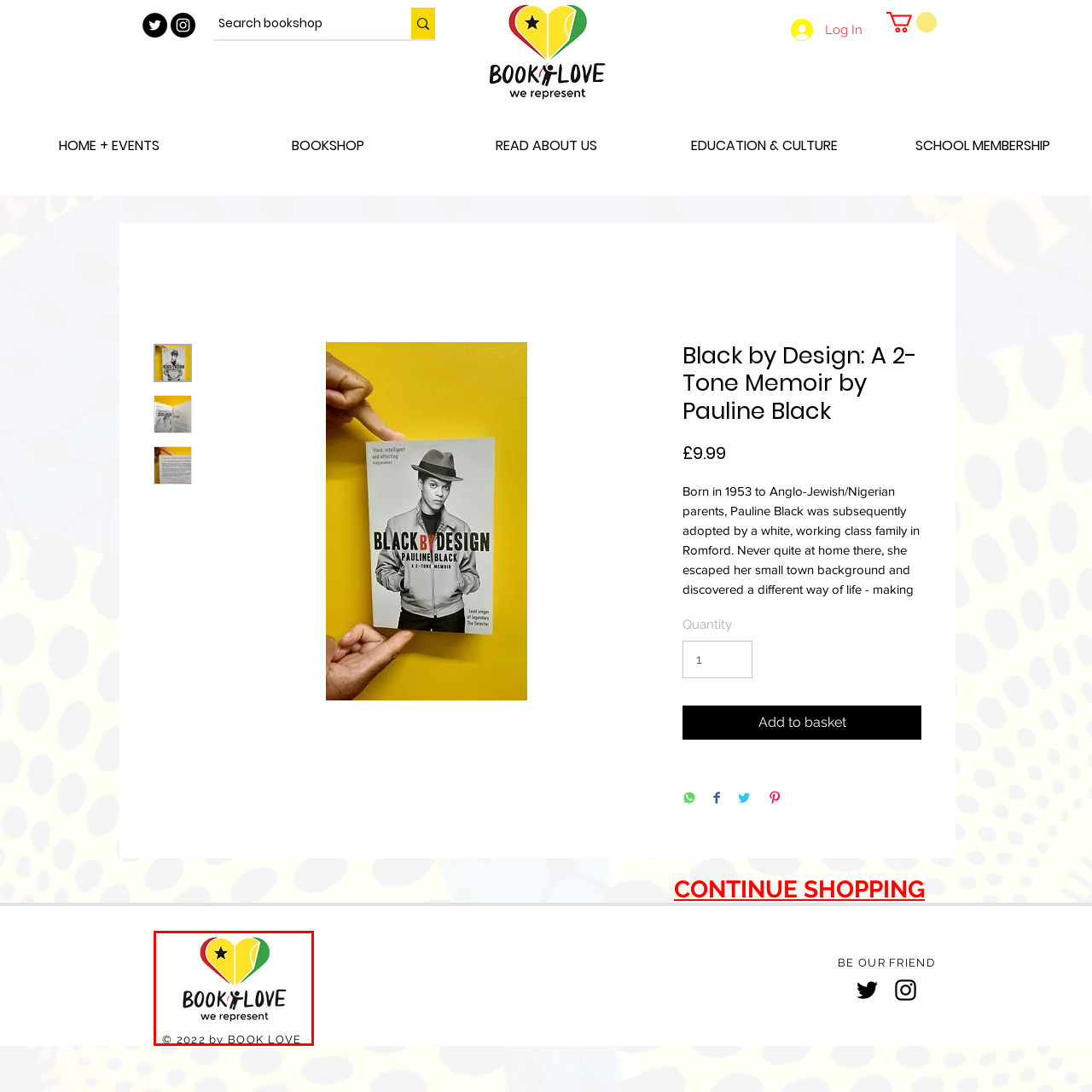Craft a detailed explanation of the image surrounded by the red outline.

The image showcases the logo of "BOOK LOVE," an organization that emphasizes cultural representation and appreciation through literature. The logo creatively incorporates a heart shape formed by the colors of the Ghanaian flag—red, yellow, and green—symbolizing a connection to Ghanaian heritage. An outline of a person reading is depicted in the center, reinforcing the organization's commitment to promoting reading and education. Beneath the graphic, the text "BOOK LOVE" is prominently displayed, accompanied by the phrase "we represent," highlighting the organization's mission. At the bottom, a copyright notice reads "© 2022 by BOOK LOVE," marking the ownership of this artistic representation.